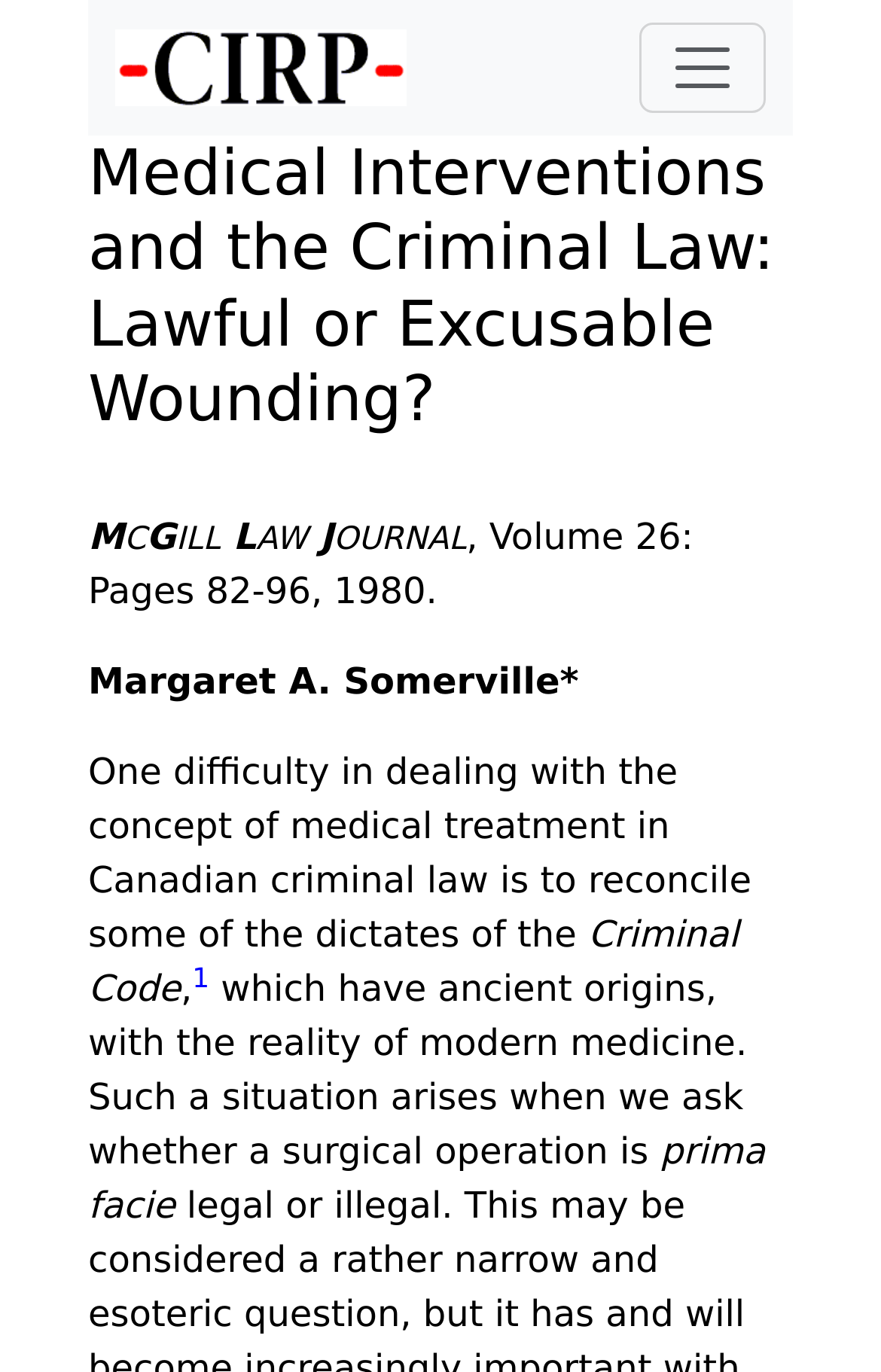Who is the author of the law journal article?
Refer to the image and provide a thorough answer to the question.

The author's name is mentioned in the StaticText element, which is 'Margaret A. Somerville*'. The asterisk symbol may indicate that the author has a special role or affiliation, but it does not affect the answer to the question.